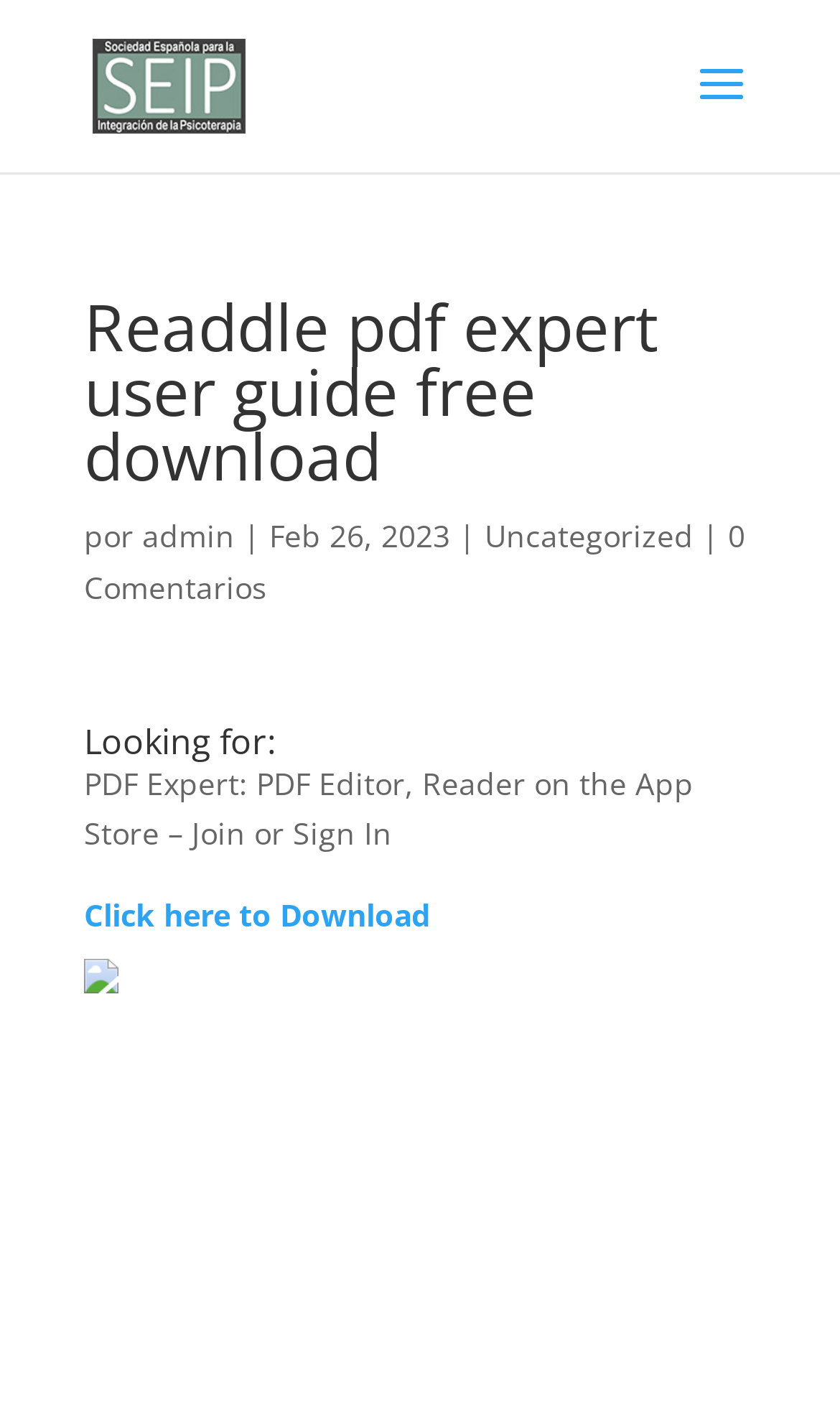What is the name of the PDF editor mentioned?
From the image, provide a succinct answer in one word or a short phrase.

PDF Expert